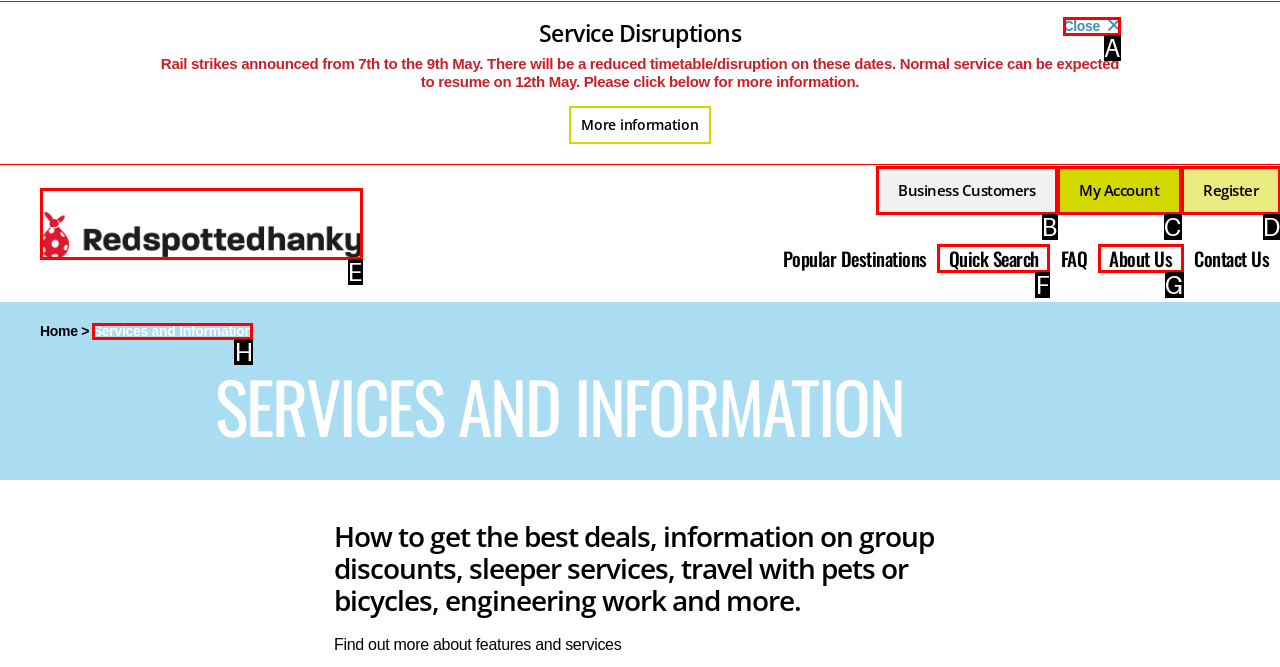Please select the letter of the HTML element that fits the description: Services and Information. Answer with the option's letter directly.

H